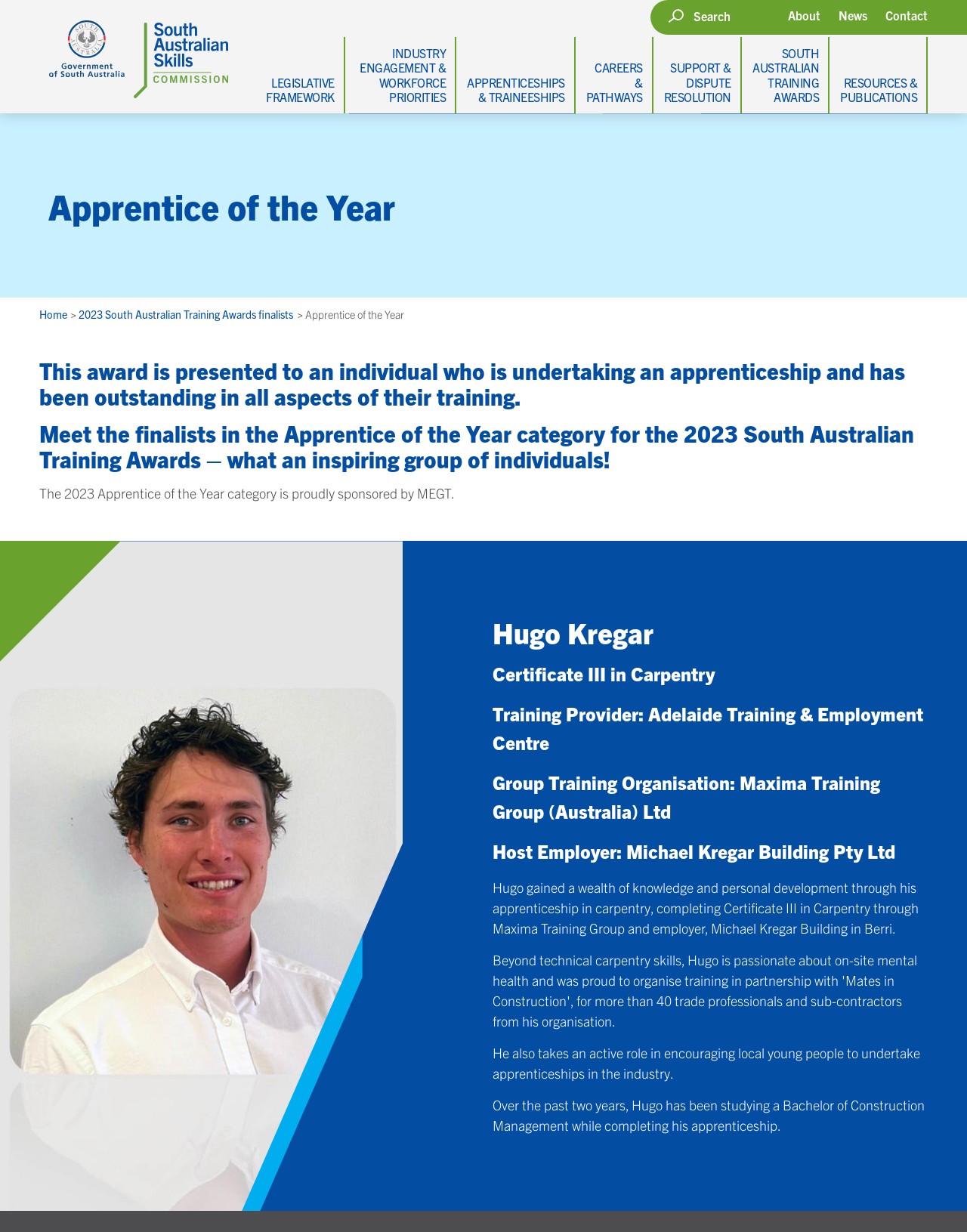Provide the bounding box coordinates of the HTML element described by the text: "name="q" placeholder="Search"".

[0.716, 0.005, 0.796, 0.021]